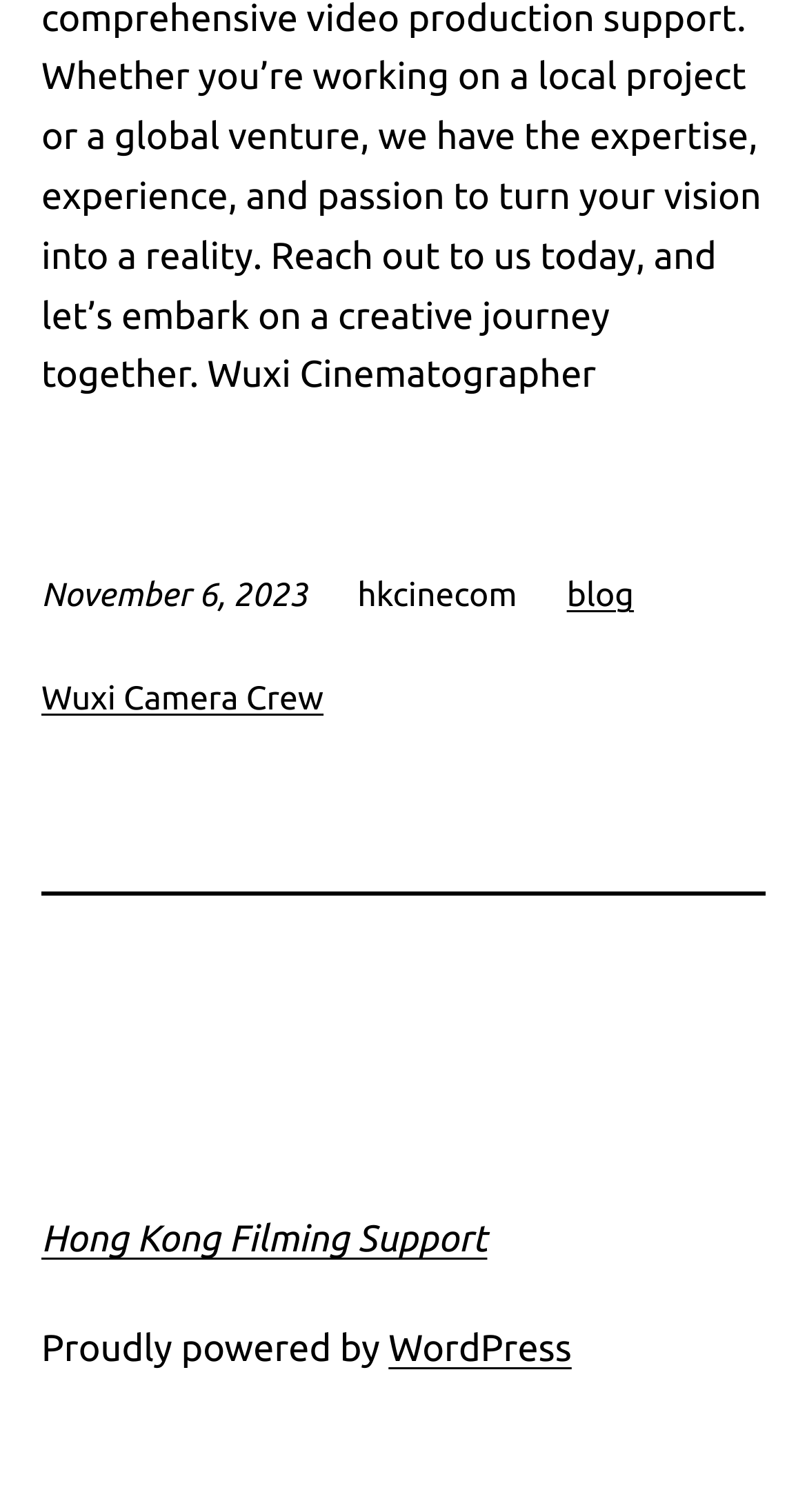What is the name of the website? Based on the screenshot, please respond with a single word or phrase.

hkcinecom